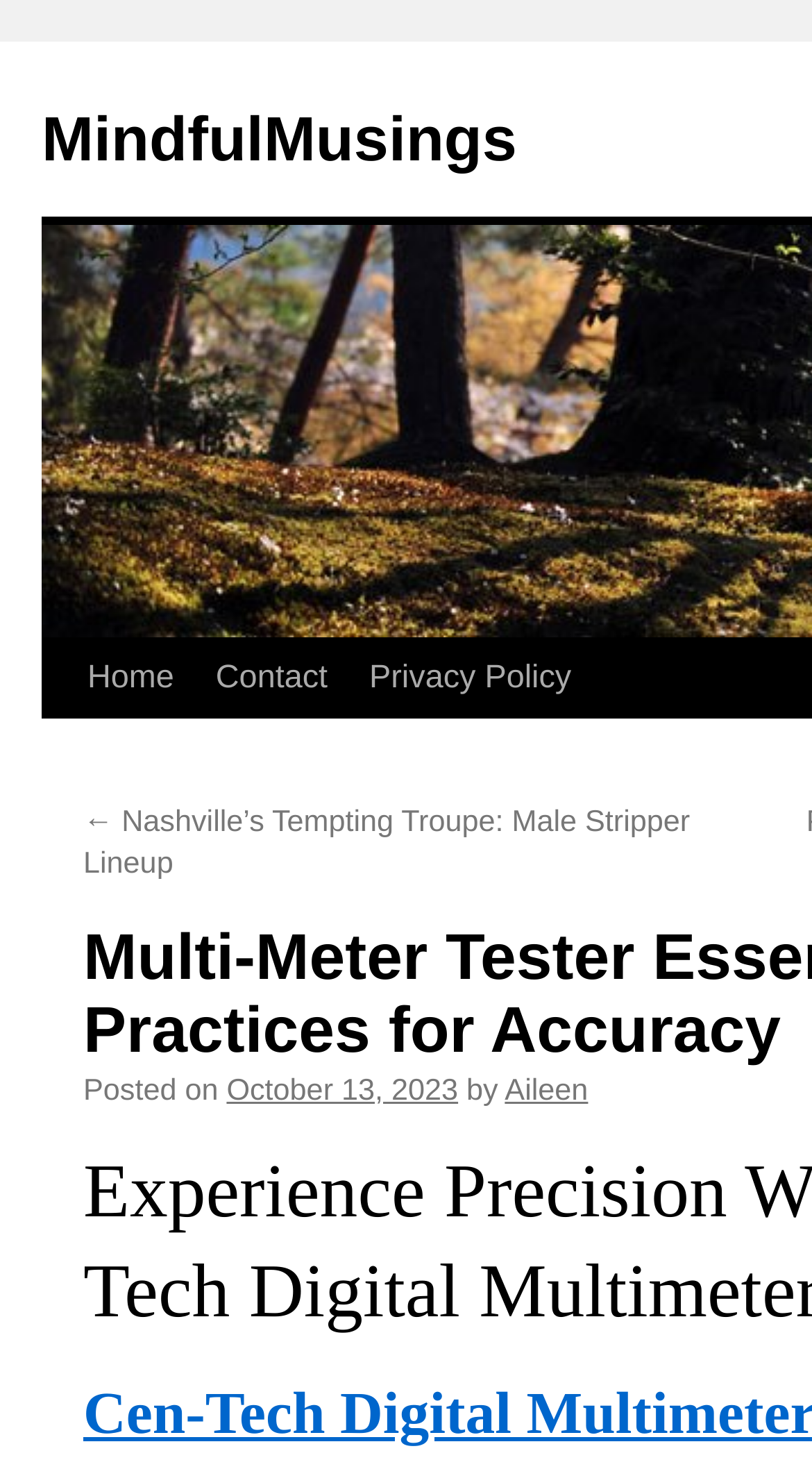Can you find and provide the title of the webpage?

Multi-Meter Tester Essentials: Best Practices for Accuracy